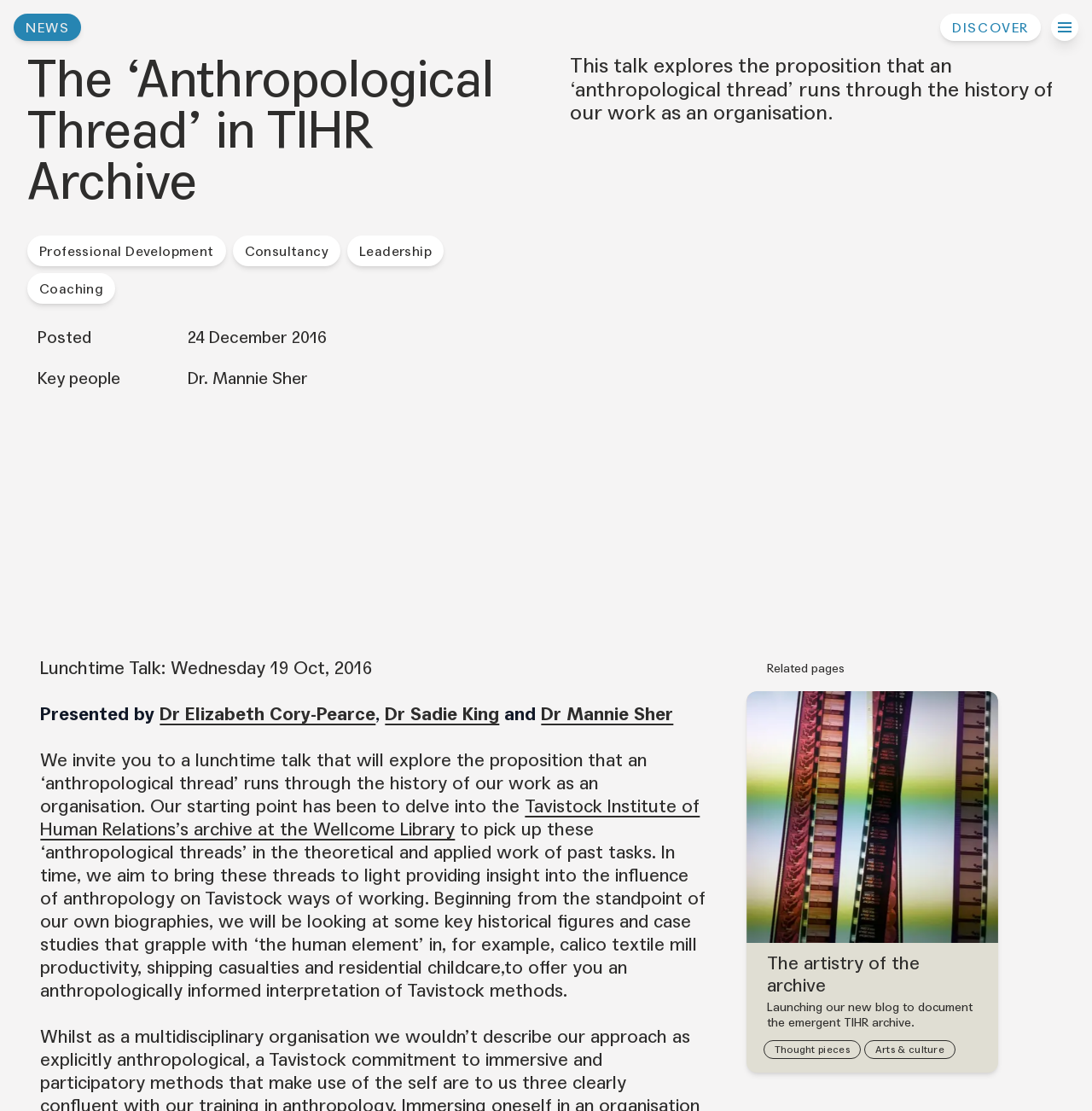Determine the bounding box coordinates of the clickable element to achieve the following action: 'View the 'The artistry of the archive' related page'. Provide the coordinates as four float values between 0 and 1, formatted as [left, top, right, bottom].

[0.683, 0.622, 0.914, 0.966]